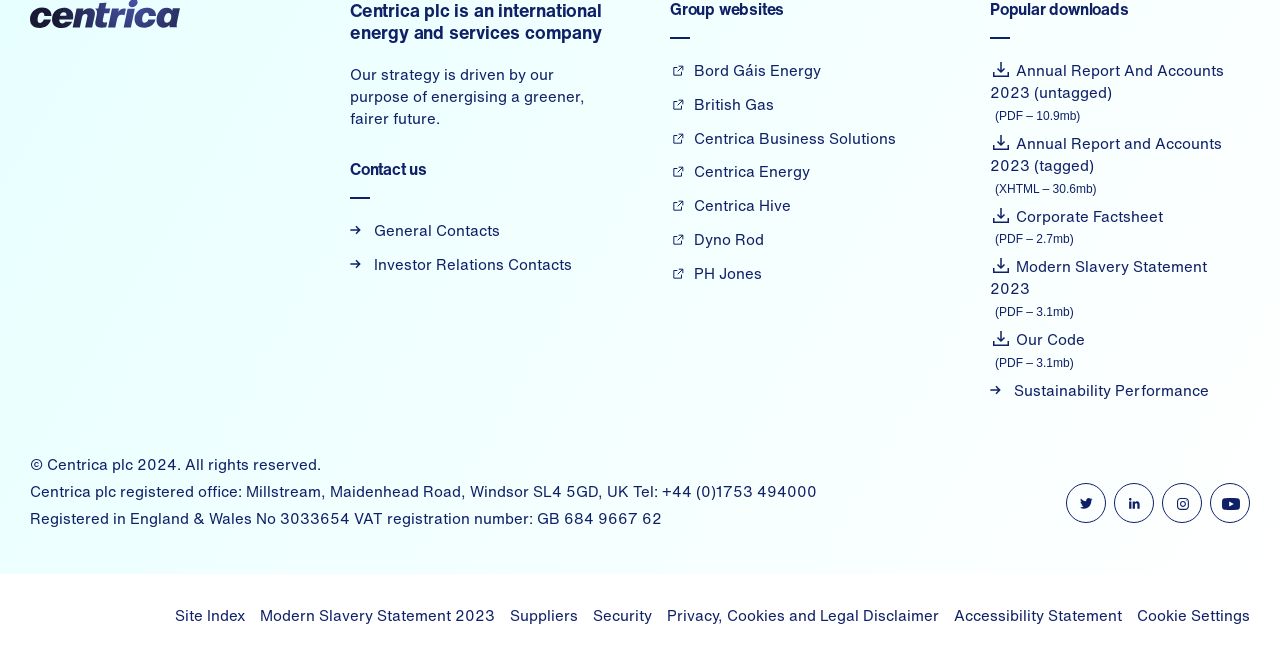How many links are there under 'Contact us'?
Give a single word or phrase answer based on the content of the image.

2